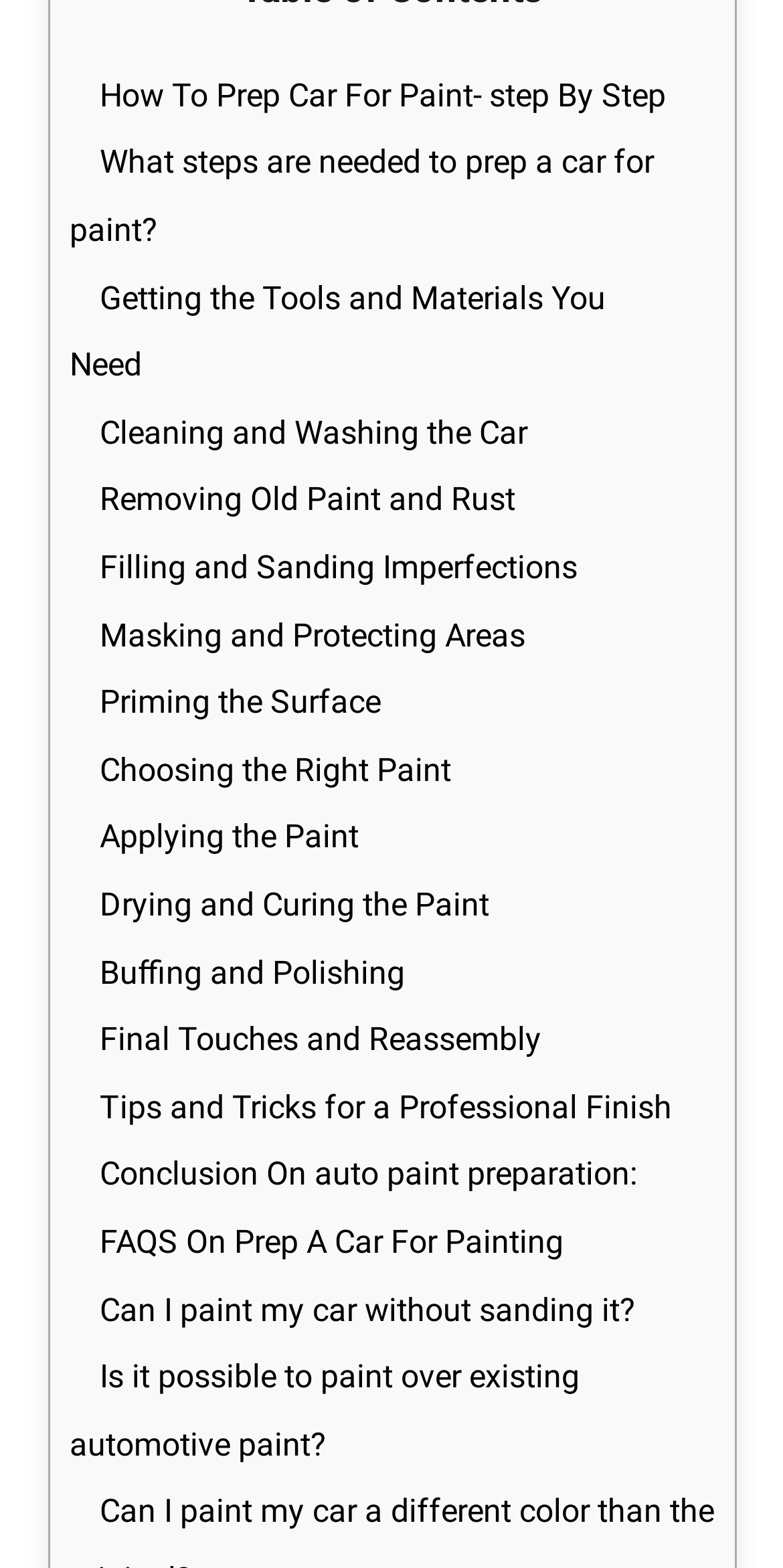Provide the bounding box coordinates for the UI element that is described as: "Choosing the Right Paint".

[0.088, 0.459, 0.614, 0.522]